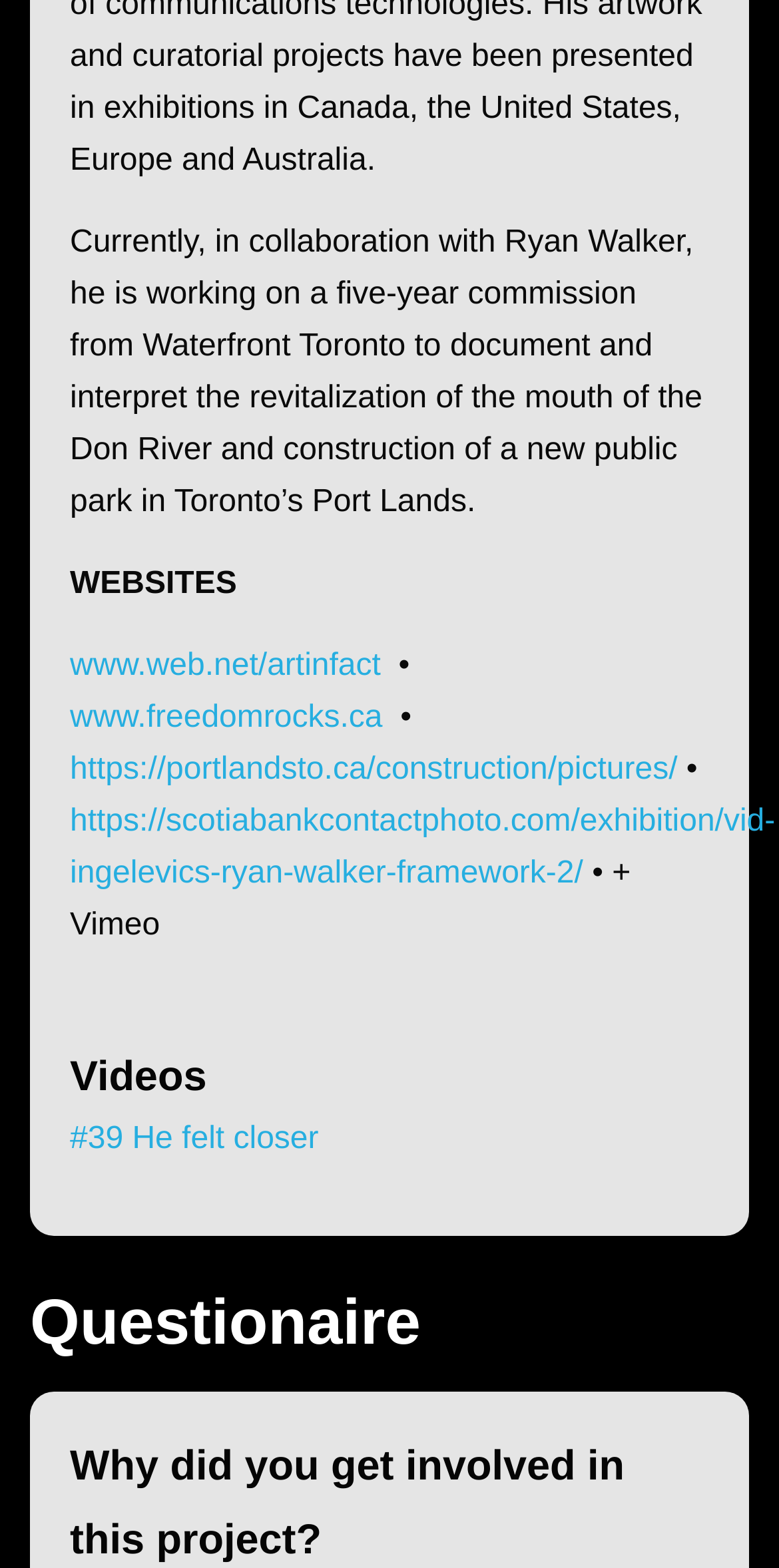Use a single word or phrase to answer the question:
What is the last link in the 'WEBSITES' section?

Scotiabank Contact Photo